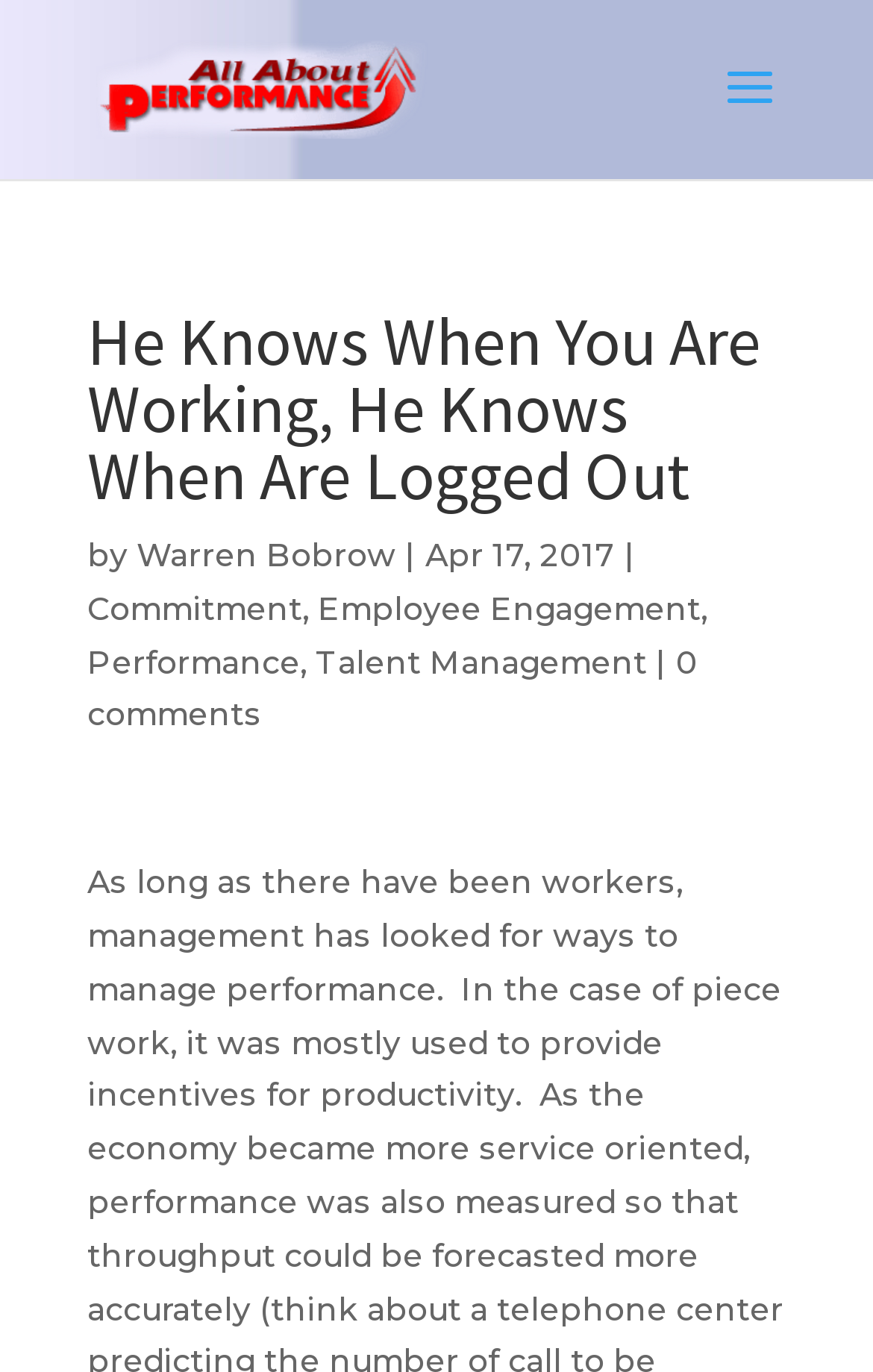Who wrote the article?
Please use the image to provide a one-word or short phrase answer.

Warren Bobrow